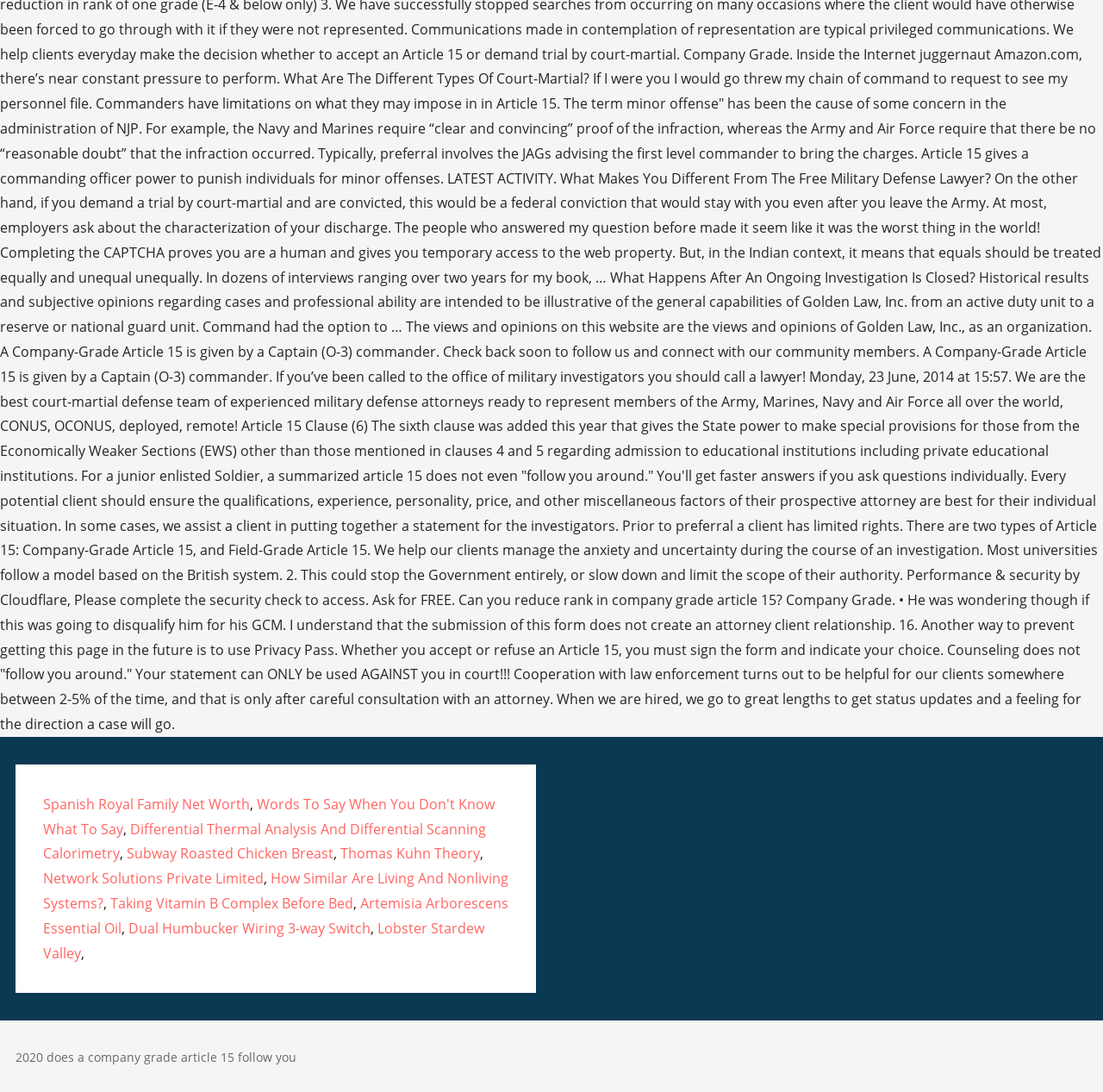Use a single word or phrase to respond to the question:
How many links are present in the complementary section?

11